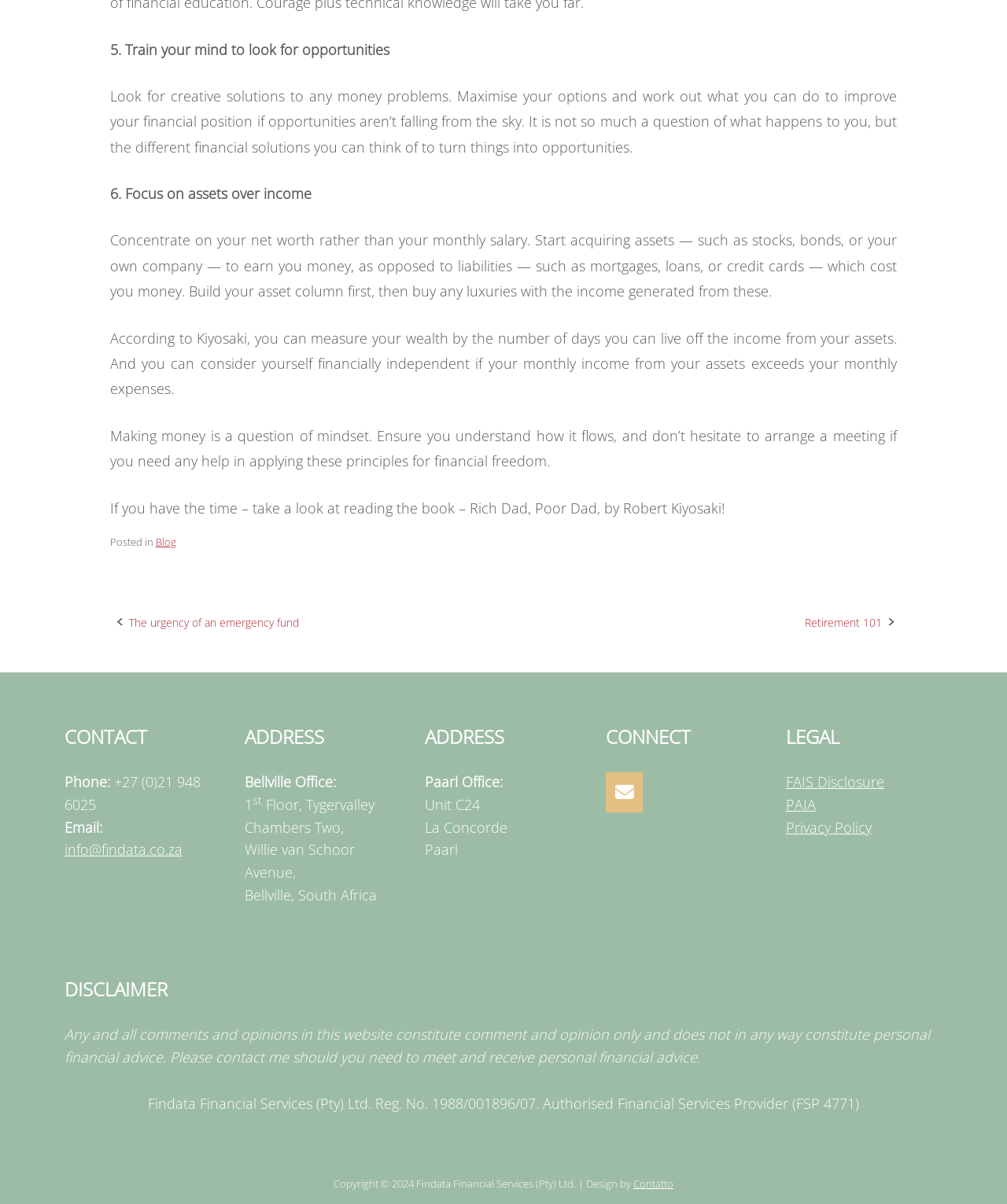What is the first financial principle mentioned?
Please provide a full and detailed response to the question.

The first financial principle mentioned is 'Train your mind to look for opportunities' which is stated in the first paragraph of the webpage. This principle emphasizes the importance of having a mindset that looks for creative solutions to financial problems.